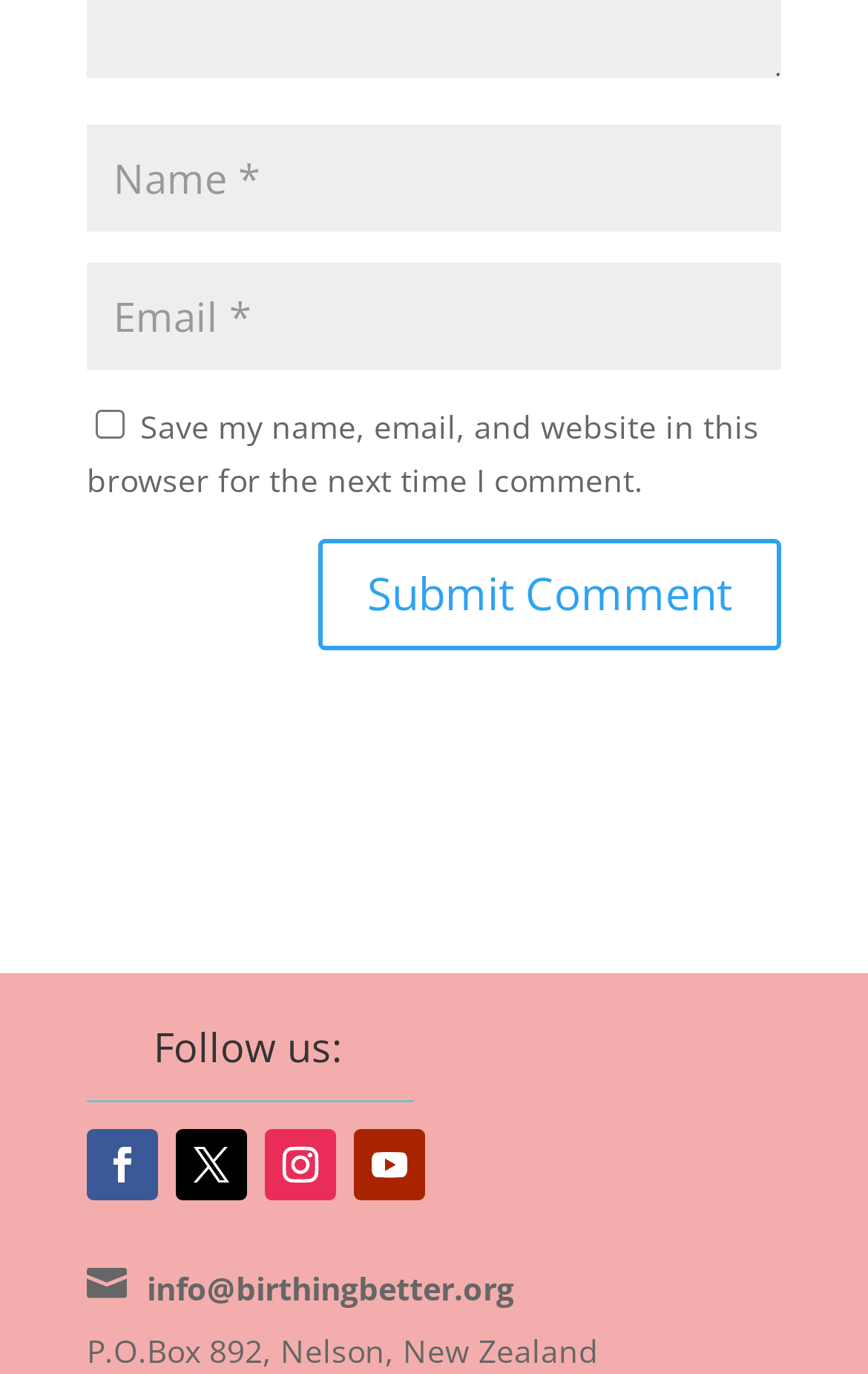Identify the bounding box coordinates of the part that should be clicked to carry out this instruction: "Check the save comment option".

[0.11, 0.298, 0.144, 0.319]